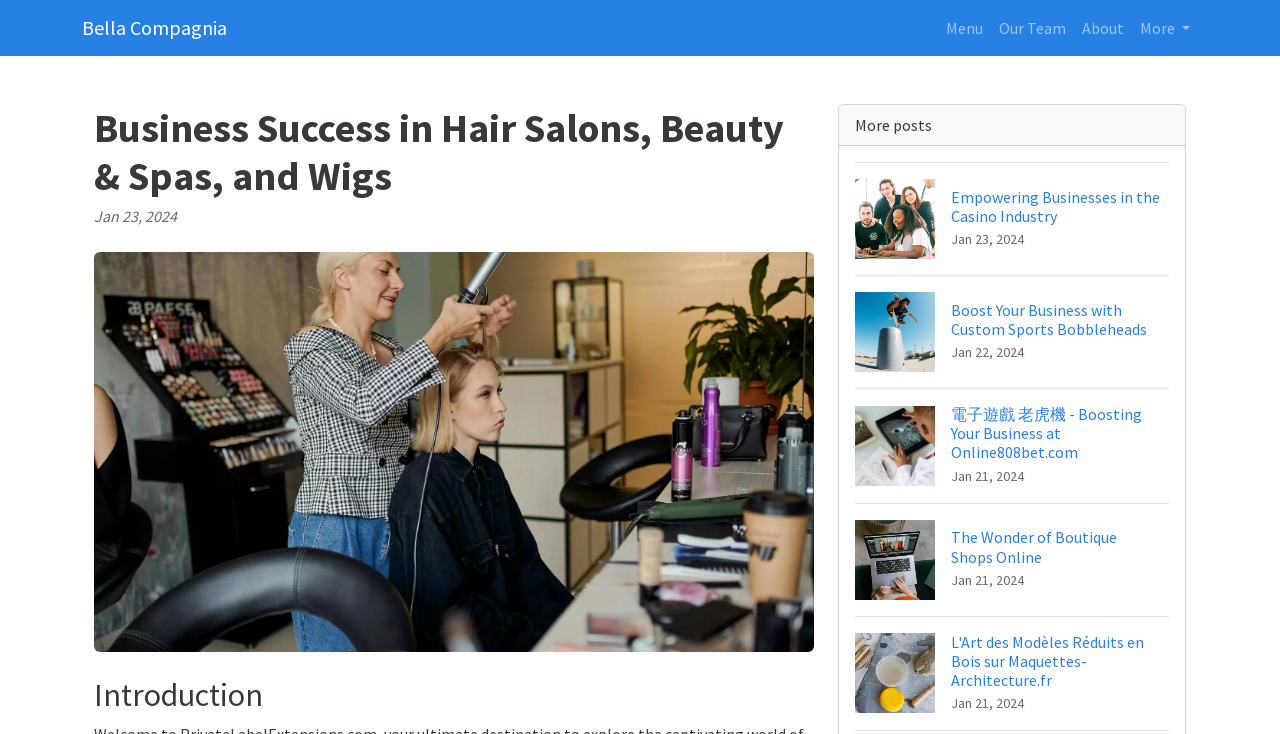What is the date of the most recent post?
Please give a detailed and elaborate explanation in response to the question.

I looked for the date mentioned at the top of the page and found 'Jan 23, 2024' which is likely to be the date of the most recent post. This date is located near the heading 'Business Success in Hair Salons, Beauty & Spas, and Wigs'.